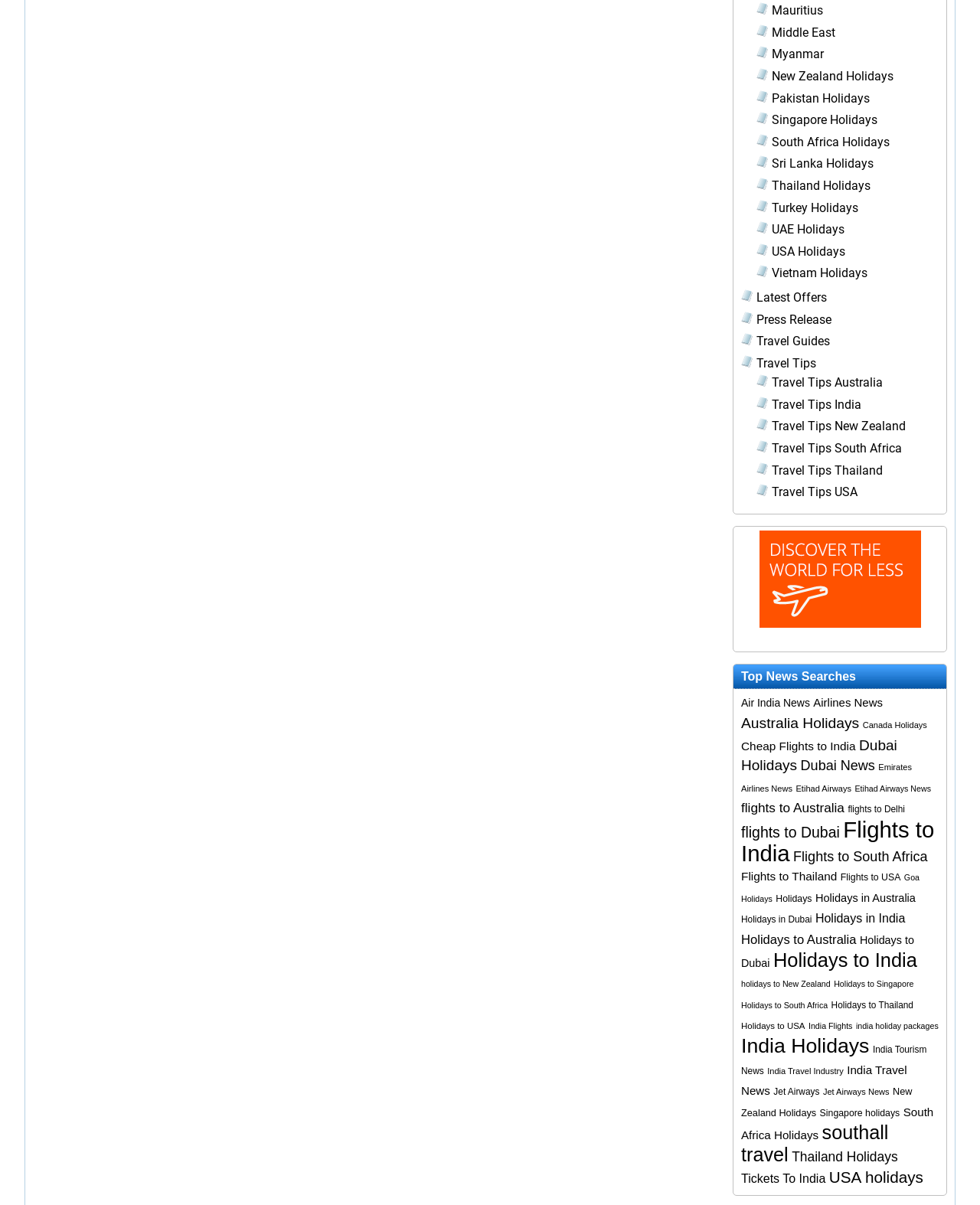Can you pinpoint the bounding box coordinates for the clickable element required for this instruction: "Explore Flights to India"? The coordinates should be four float numbers between 0 and 1, i.e., [left, top, right, bottom].

[0.756, 0.678, 0.953, 0.718]